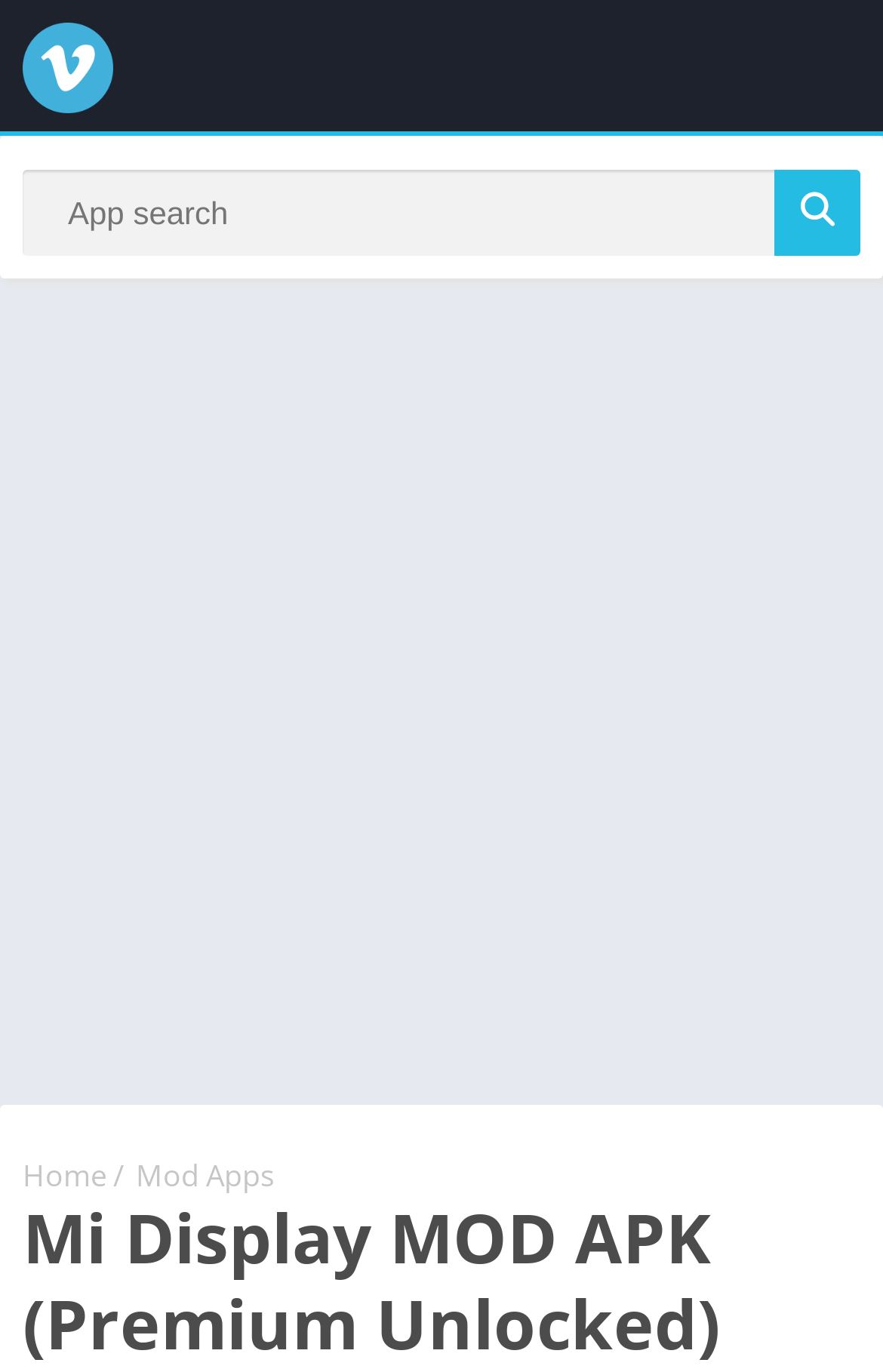Examine the image carefully and respond to the question with a detailed answer: 
Is the search textbox located at the top of the webpage?

The search textbox has a y1 coordinate of 0.124, which is higher than the y1 coordinate of the header section (0.236). However, the search textbox is not at the very top of the webpage, as there is a small gap between the top of the webpage and the search textbox.